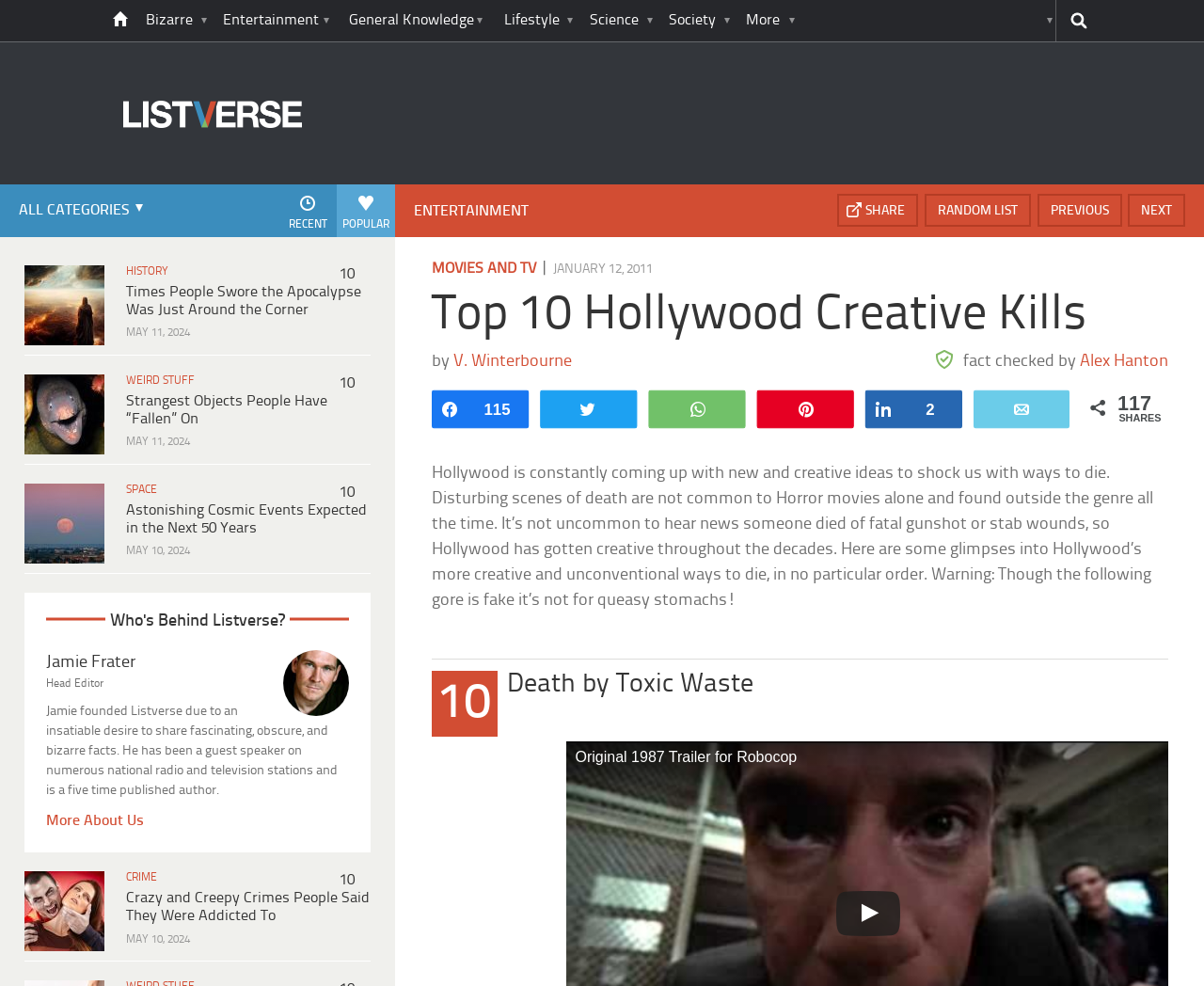How many articles are on this webpage?
Deliver a detailed and extensive answer to the question.

I counted the number of article elements on the webpage, which are [108], [109], and [110]. Each of these elements contains a heading, link, and time, indicating that they are separate articles.